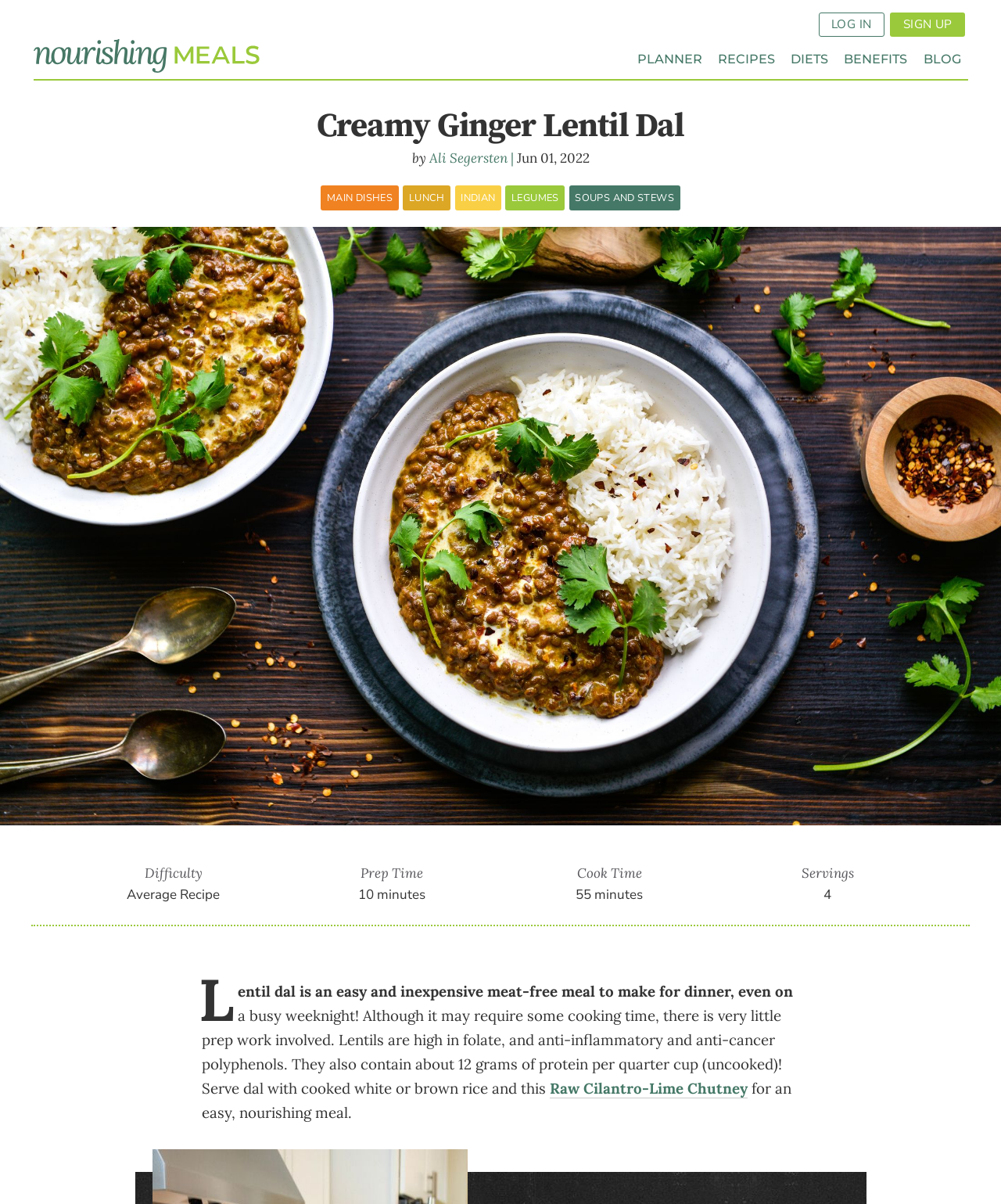What is the name of the recipe?
From the screenshot, provide a brief answer in one word or phrase.

Creamy Ginger Lentil Dal